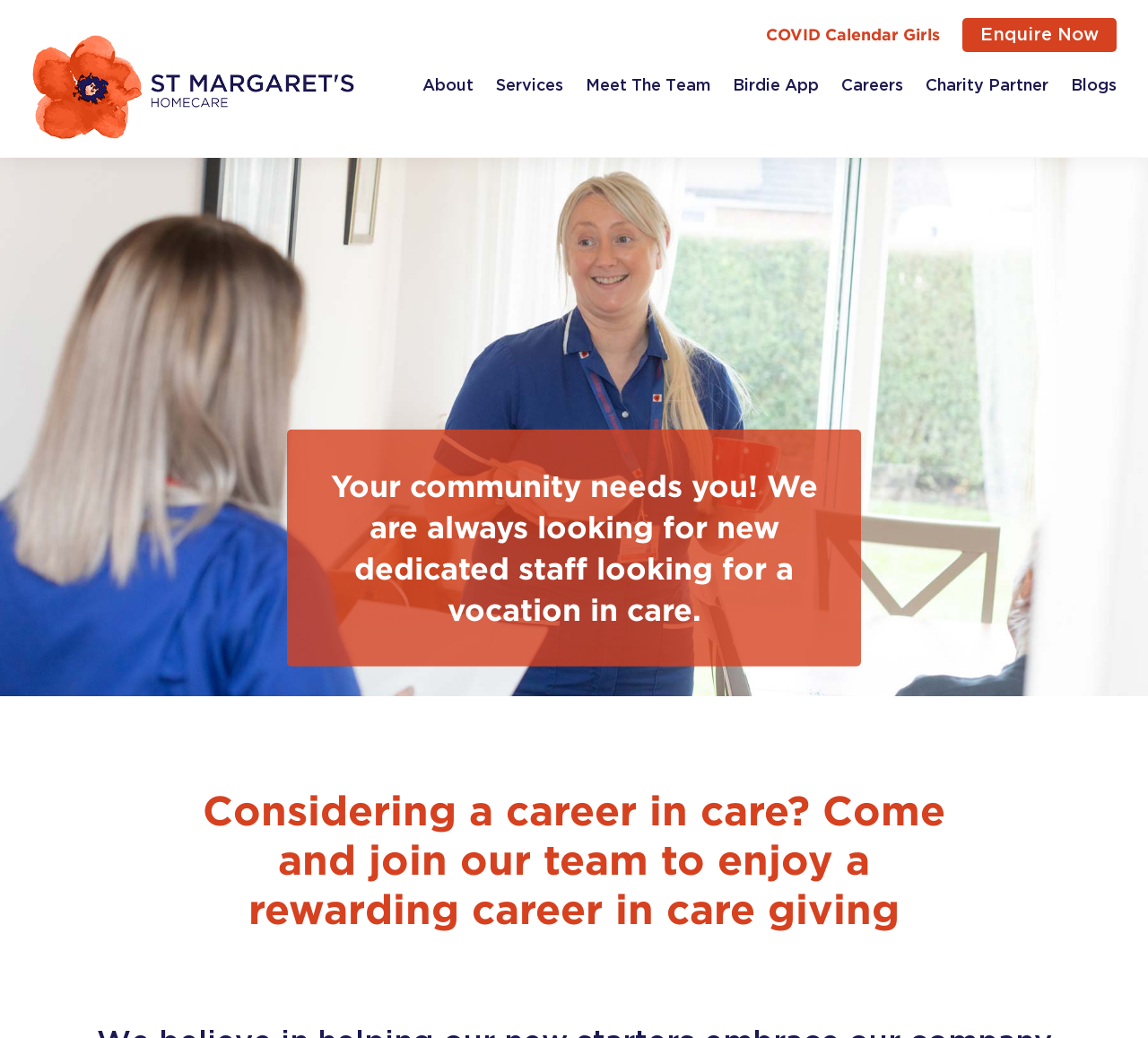Please provide the bounding box coordinate of the region that matches the element description: Meet The Team. Coordinates should be in the format (top-left x, top-left y, bottom-right x, bottom-right y) and all values should be between 0 and 1.

[0.51, 0.075, 0.619, 0.09]